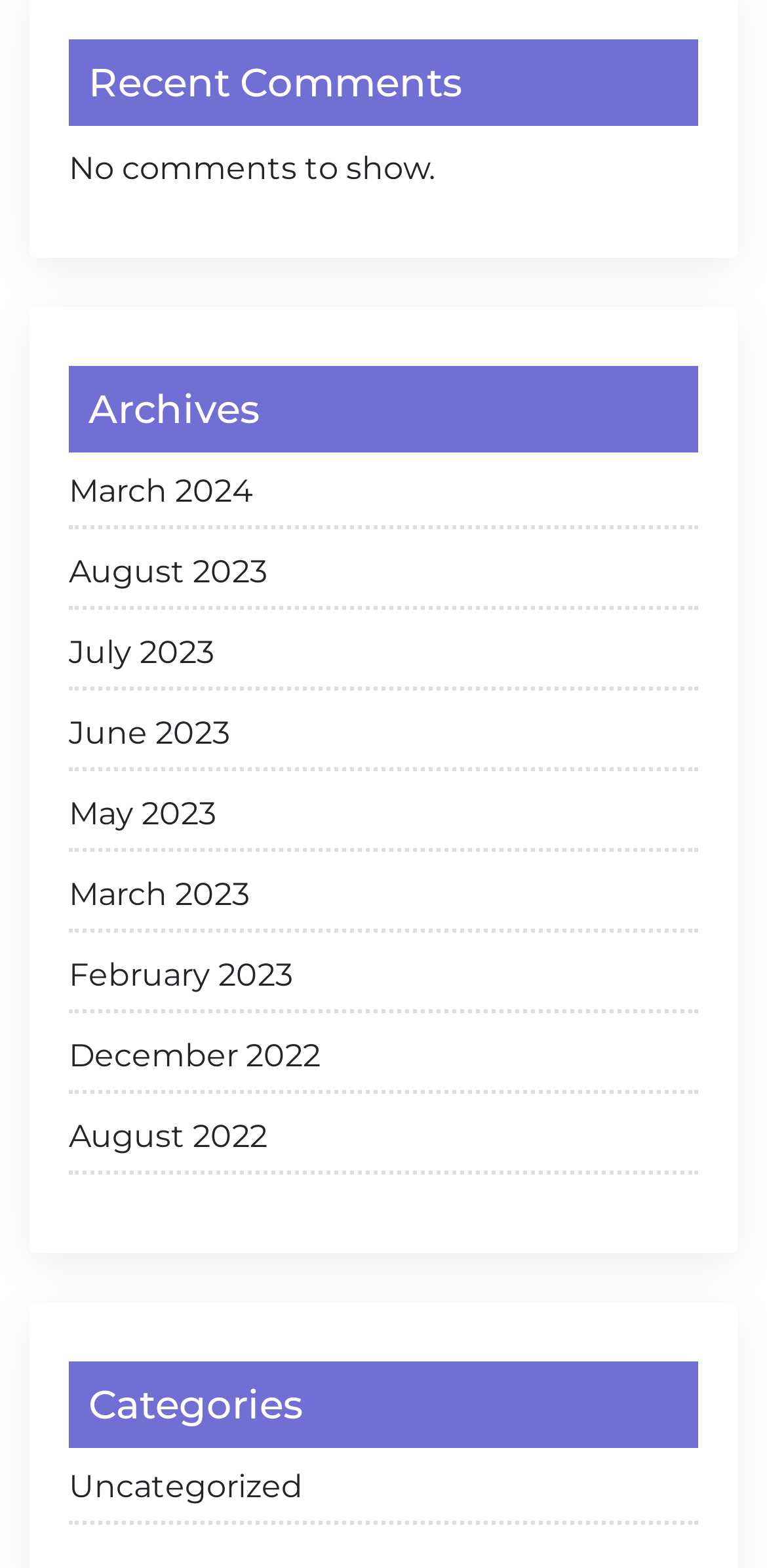Identify the bounding box coordinates for the UI element that matches this description: "May 2023".

[0.09, 0.504, 0.91, 0.543]